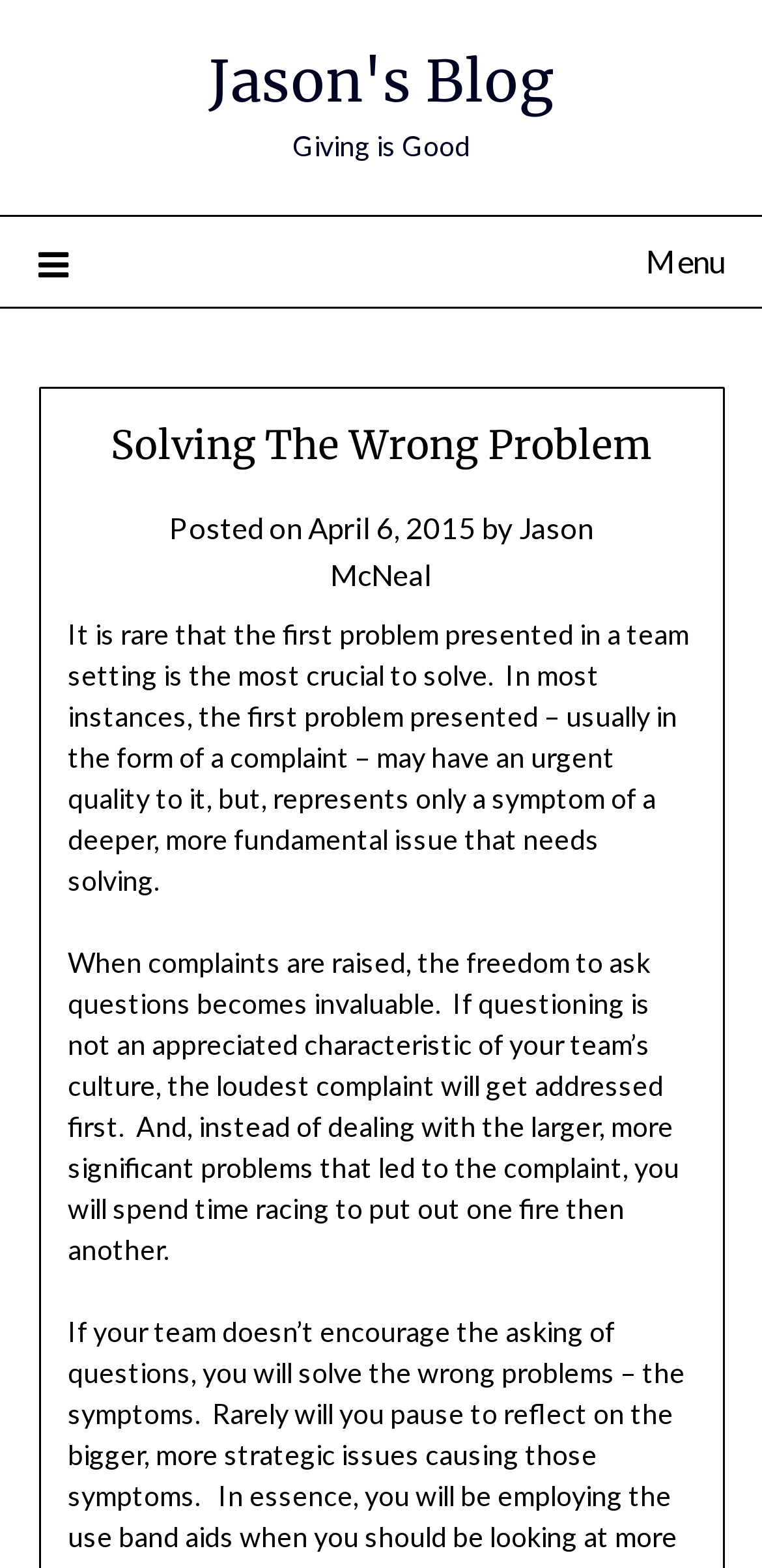What is the importance of questioning in a team setting?
Please use the image to provide a one-word or short phrase answer.

It becomes invaluable